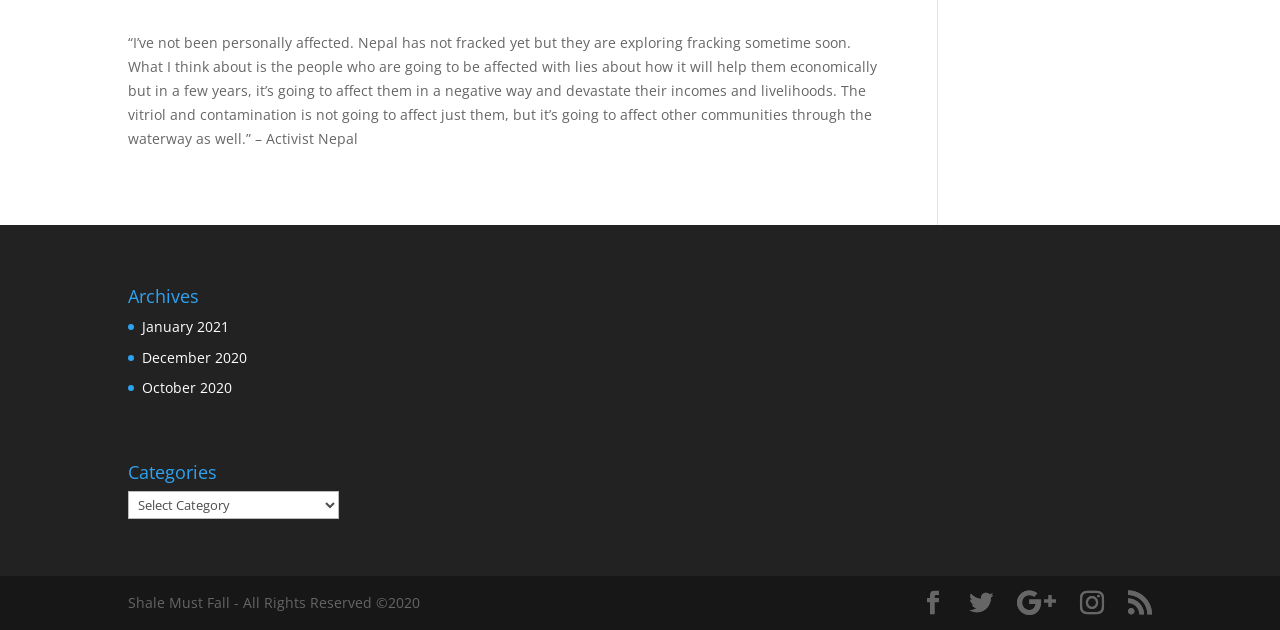Determine the bounding box coordinates for the area that should be clicked to carry out the following instruction: "View October 2020 archives".

[0.111, 0.601, 0.181, 0.631]